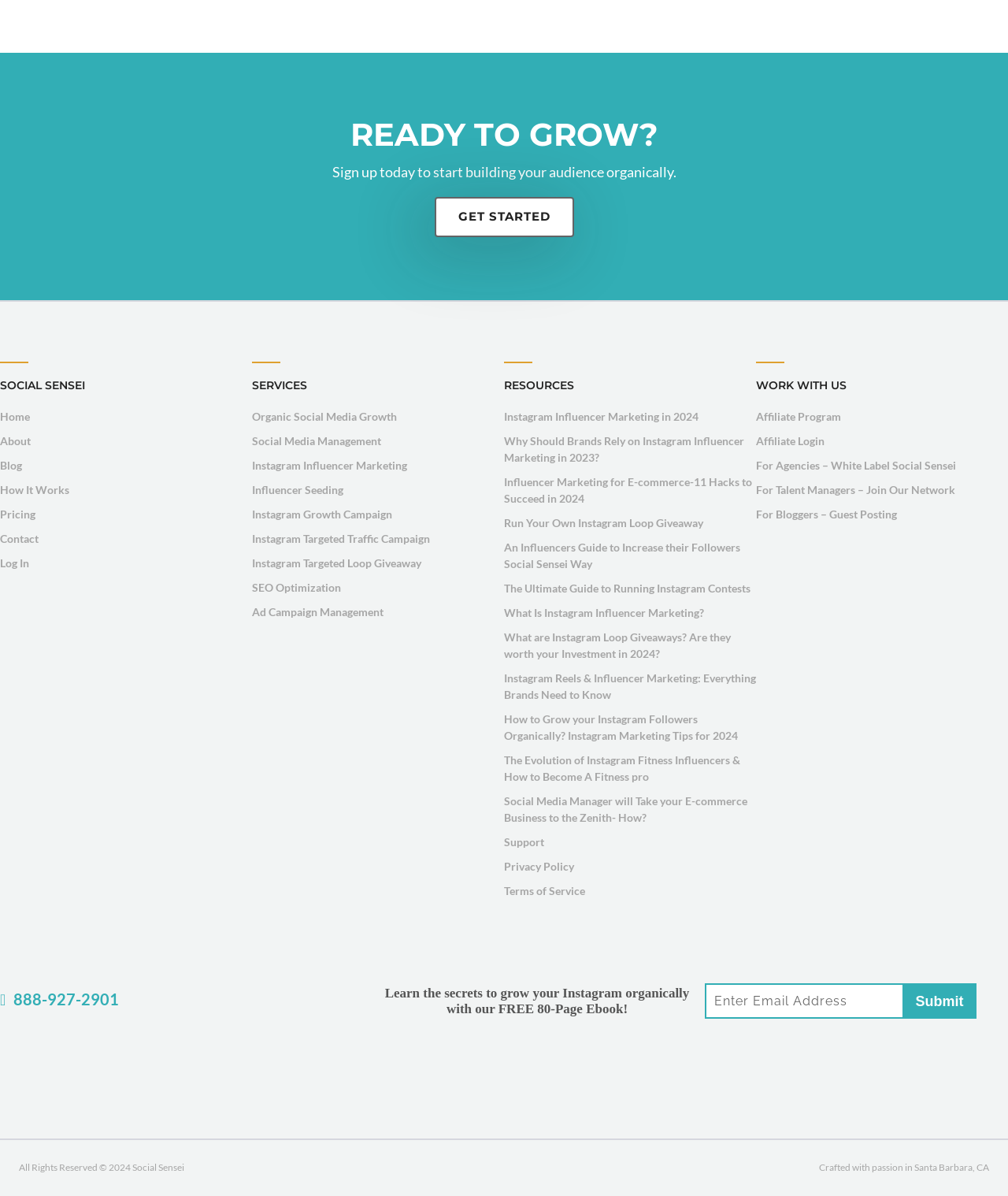Locate the bounding box coordinates of the clickable region to complete the following instruction: "Submit email address."

[0.895, 0.822, 0.969, 0.852]